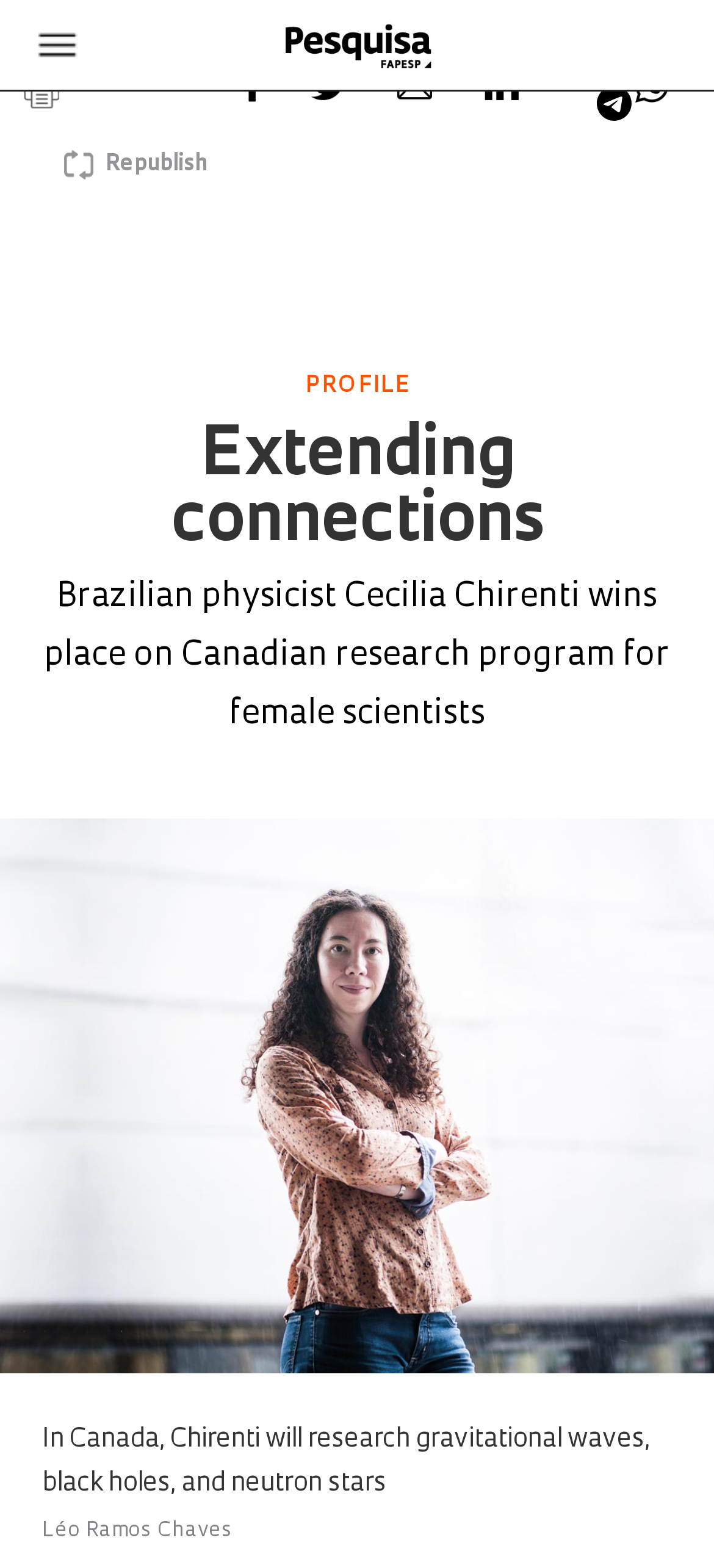Use a single word or phrase to answer the following:
What is the category of the article?

PROFILE